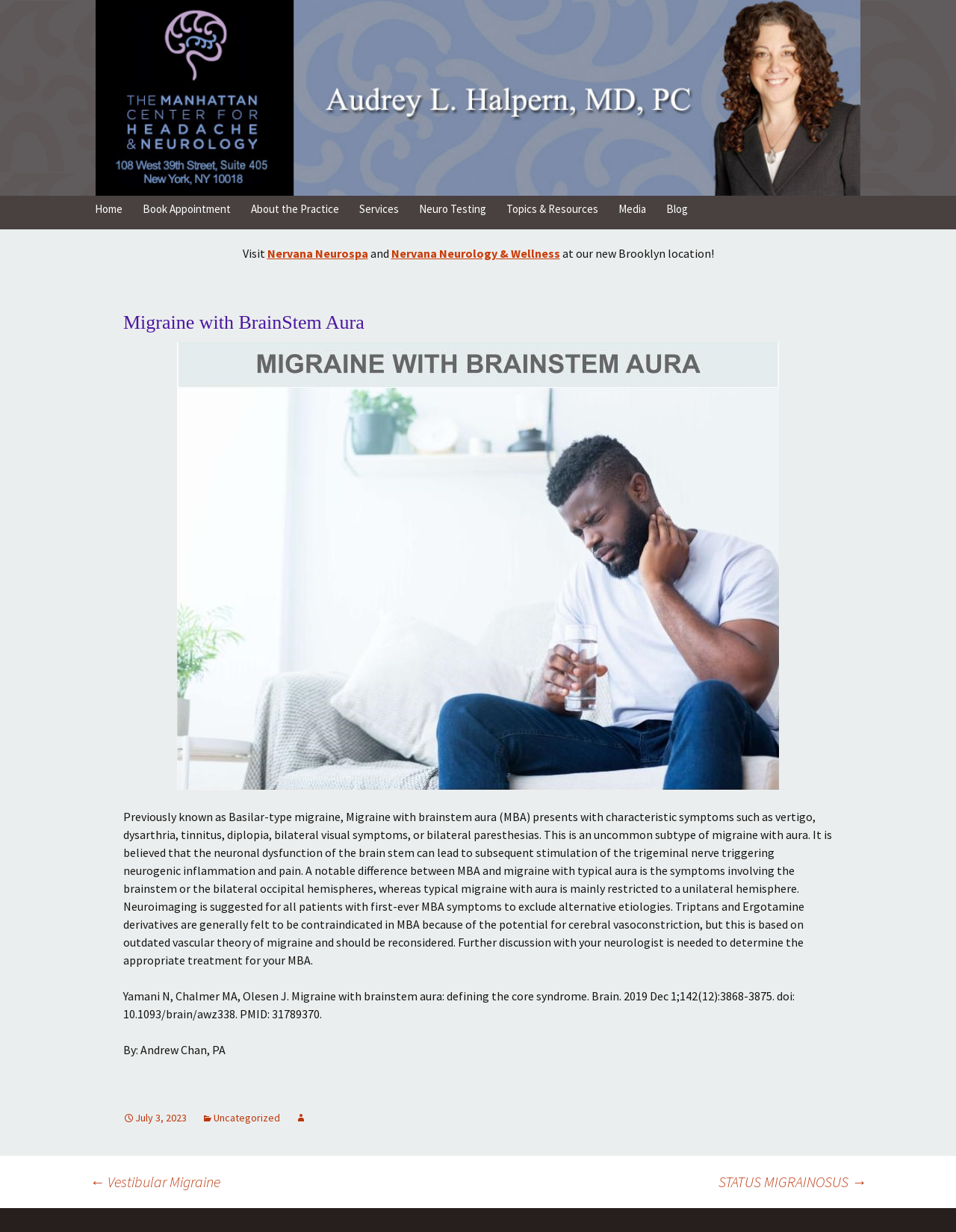Given the element description "Neuro Testing", identify the bounding box of the corresponding UI element.

[0.429, 0.159, 0.518, 0.18]